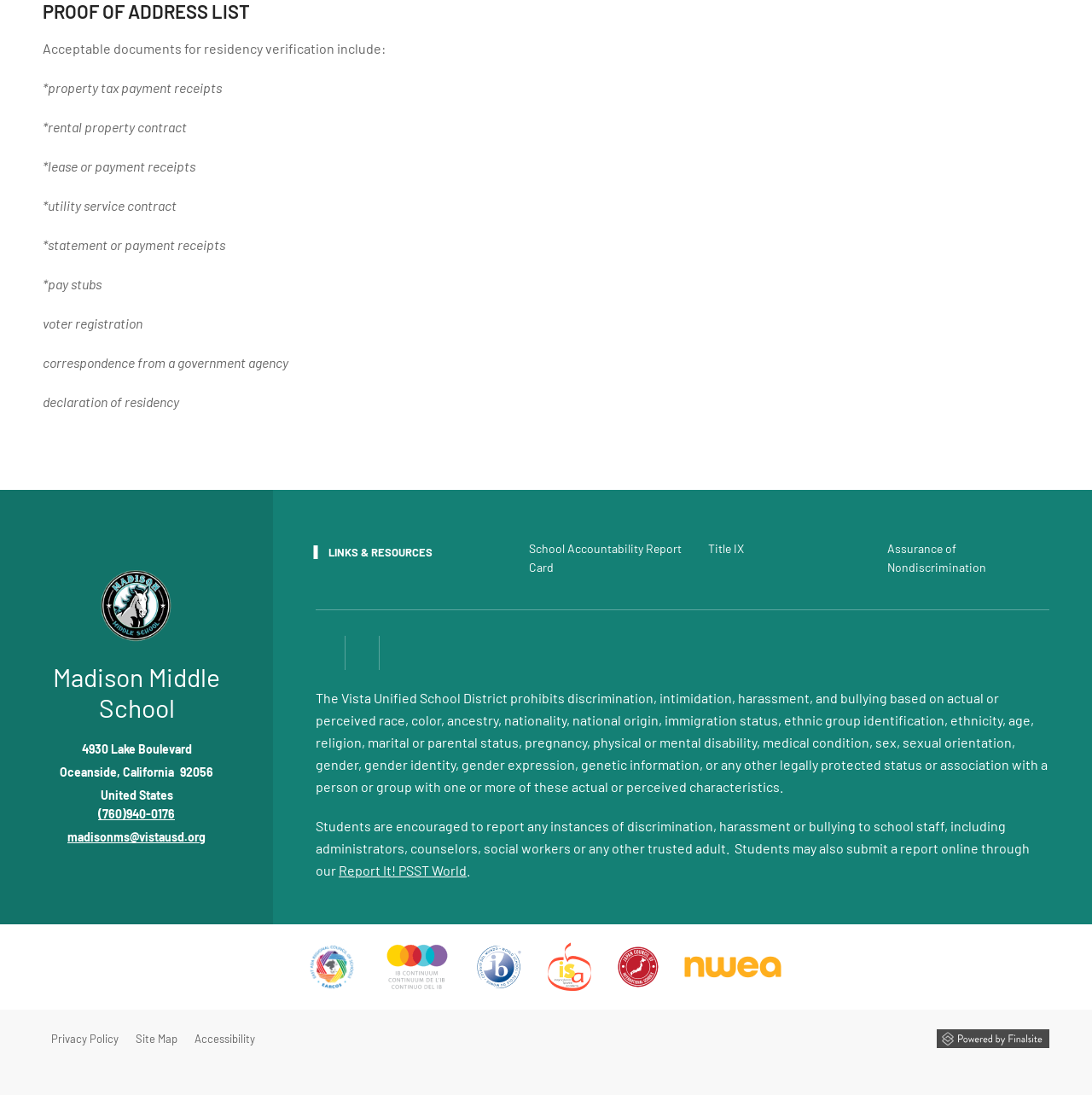Extract the bounding box coordinates for the described element: "Title IX(opens in new window/tab)". The coordinates should be represented as four float numbers between 0 and 1: [left, top, right, bottom].

[0.648, 0.486, 0.797, 0.516]